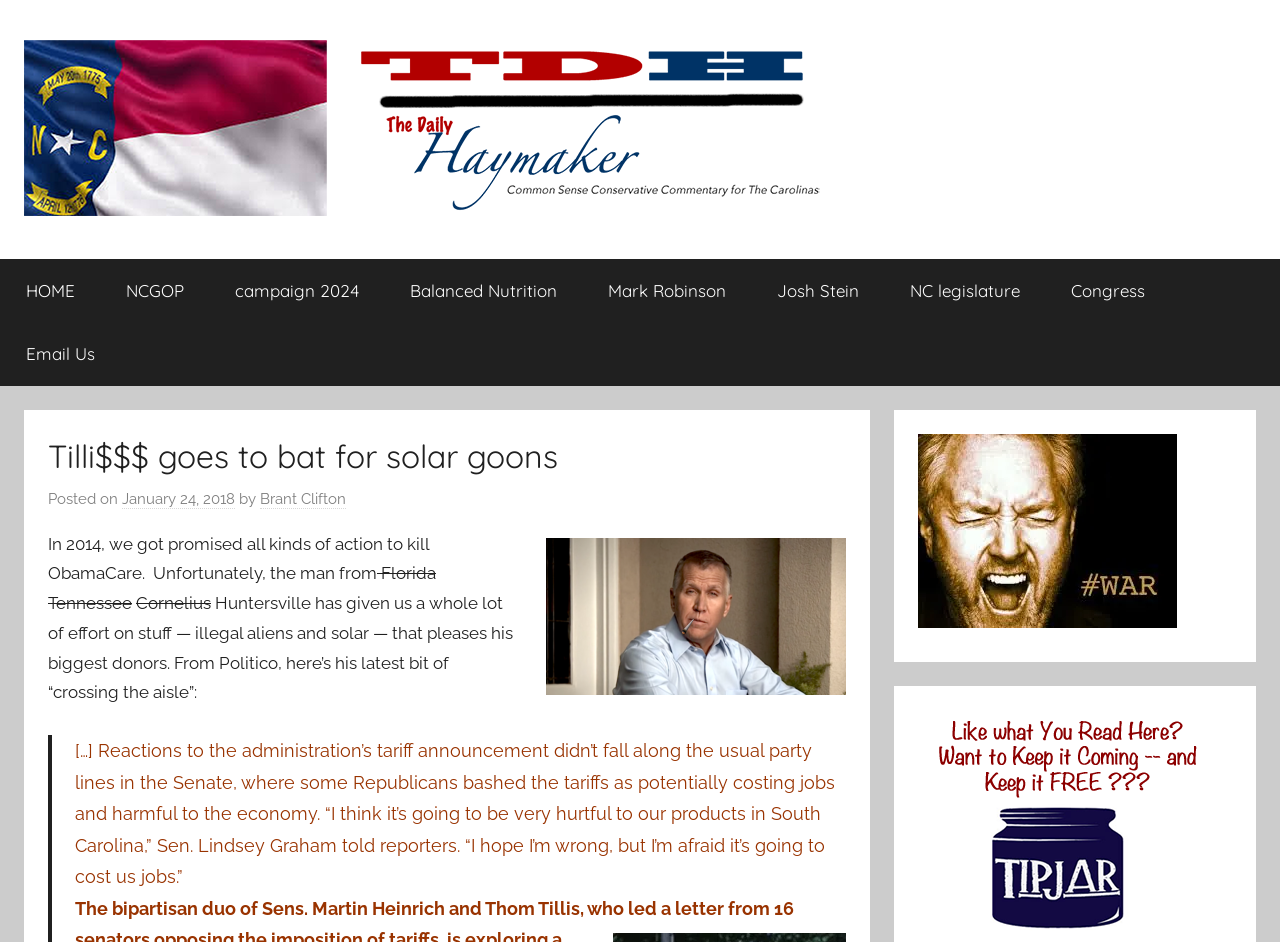Given the element description, predict the bounding box coordinates in the format (top-left x, top-left y, bottom-right x, bottom-right y), using floating point numbers between 0 and 1: parent_node: The Daily Haymaker

[0.019, 0.04, 0.644, 0.062]